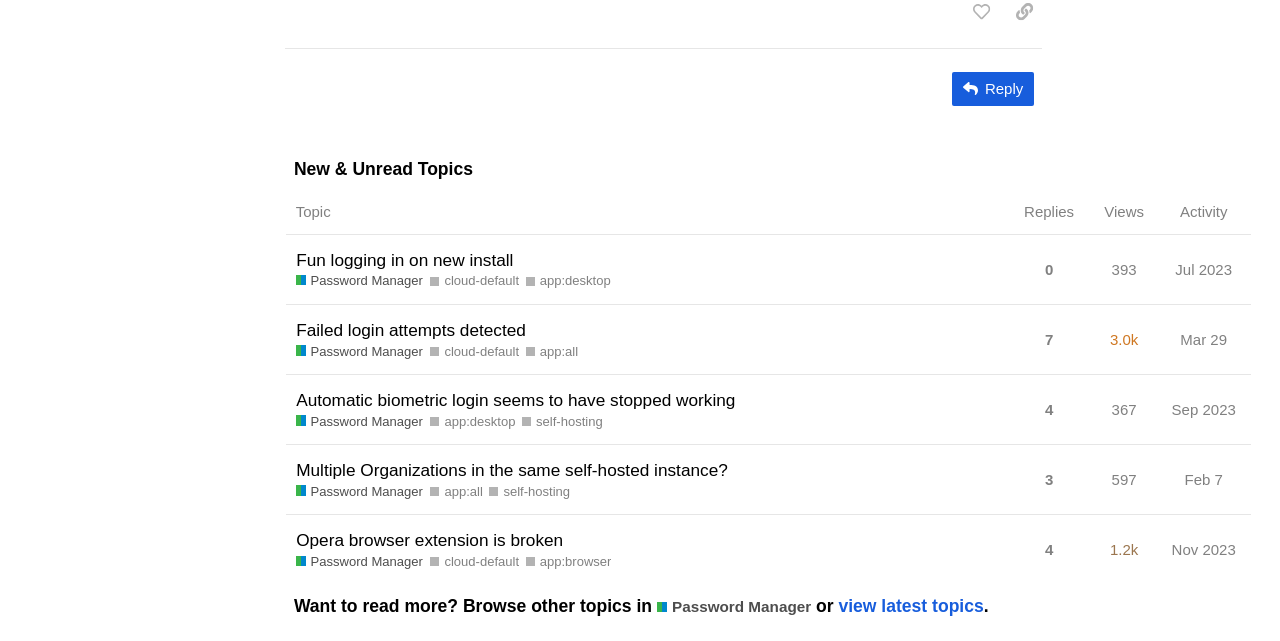Please examine the image and provide a detailed answer to the question: What is the topic with the most replies?

I scanned the table and found the topic with the highest number of replies, which is 'Failed login attempts detected' with 7 replies.